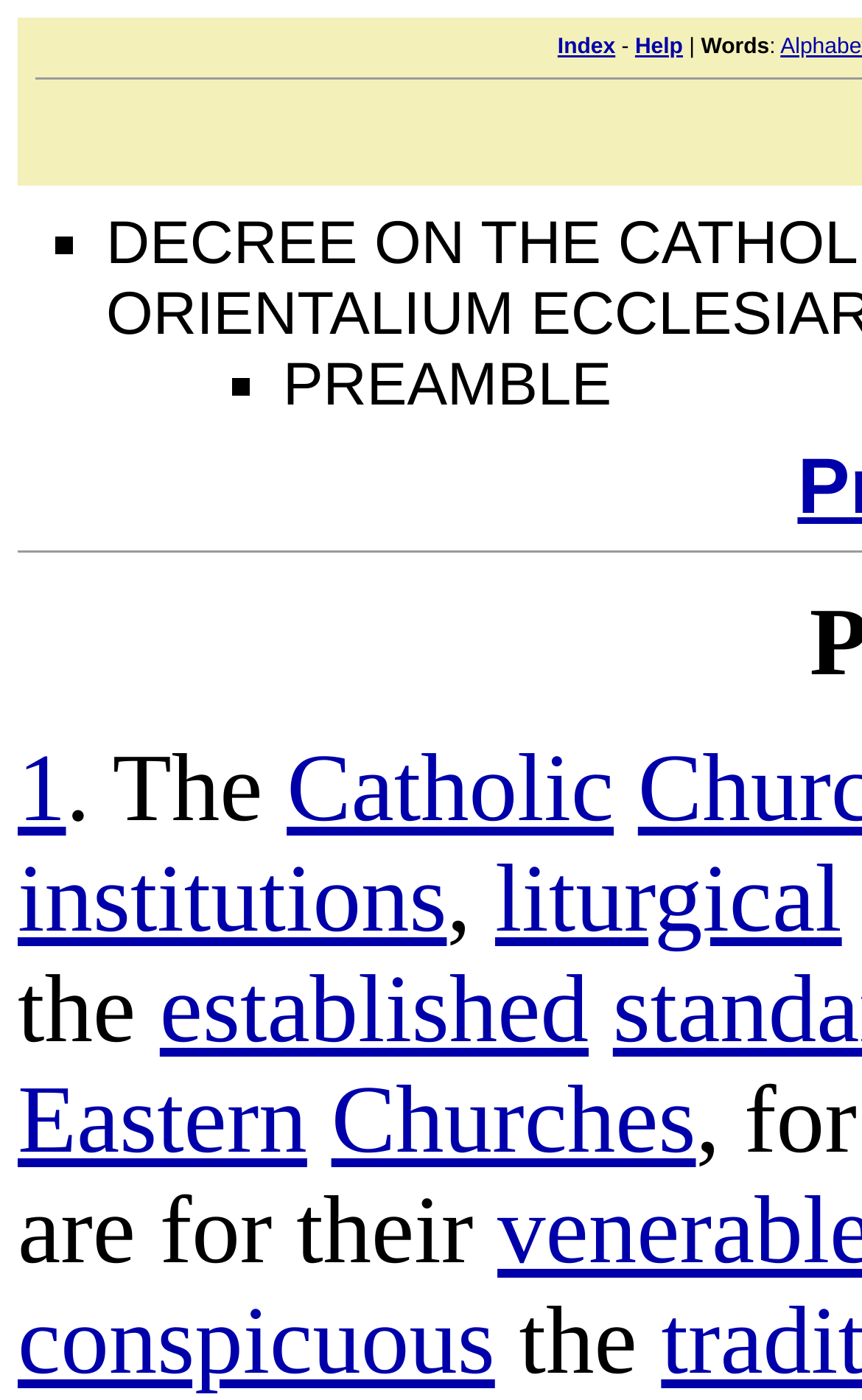How many links are there in the text?
Using the visual information, reply with a single word or short phrase.

7